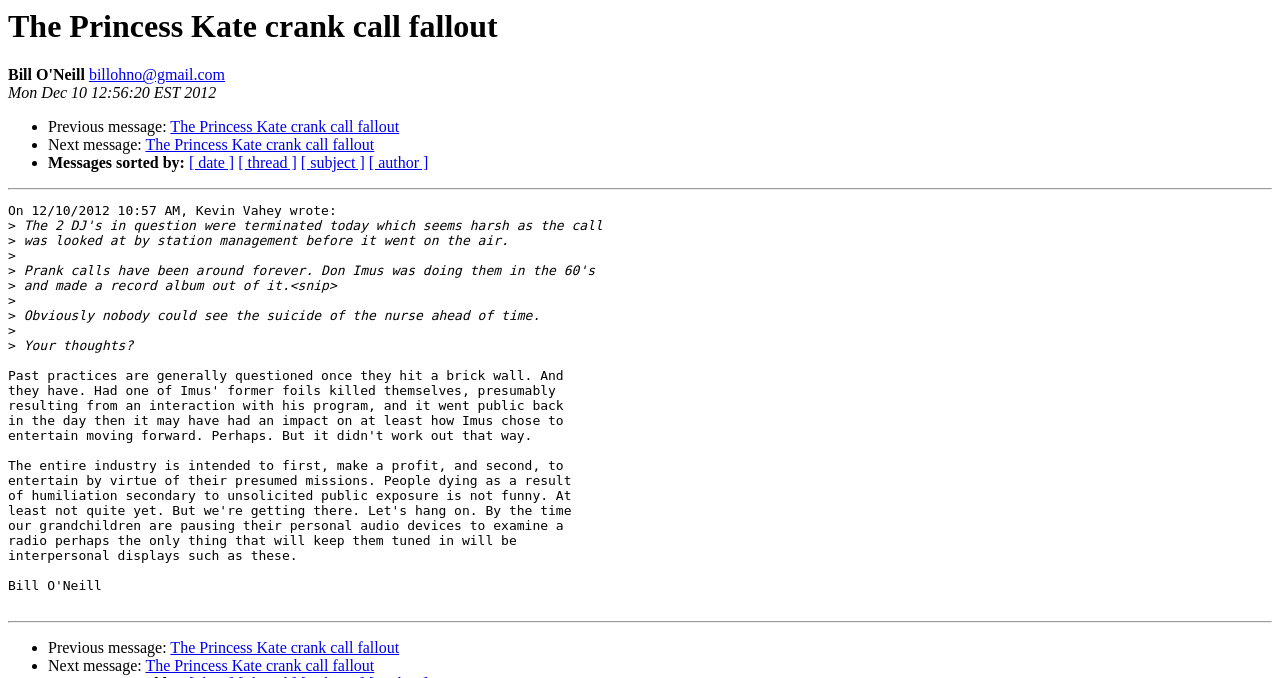Please specify the bounding box coordinates of the region to click in order to perform the following instruction: "Check previous message".

[0.133, 0.943, 0.312, 0.968]